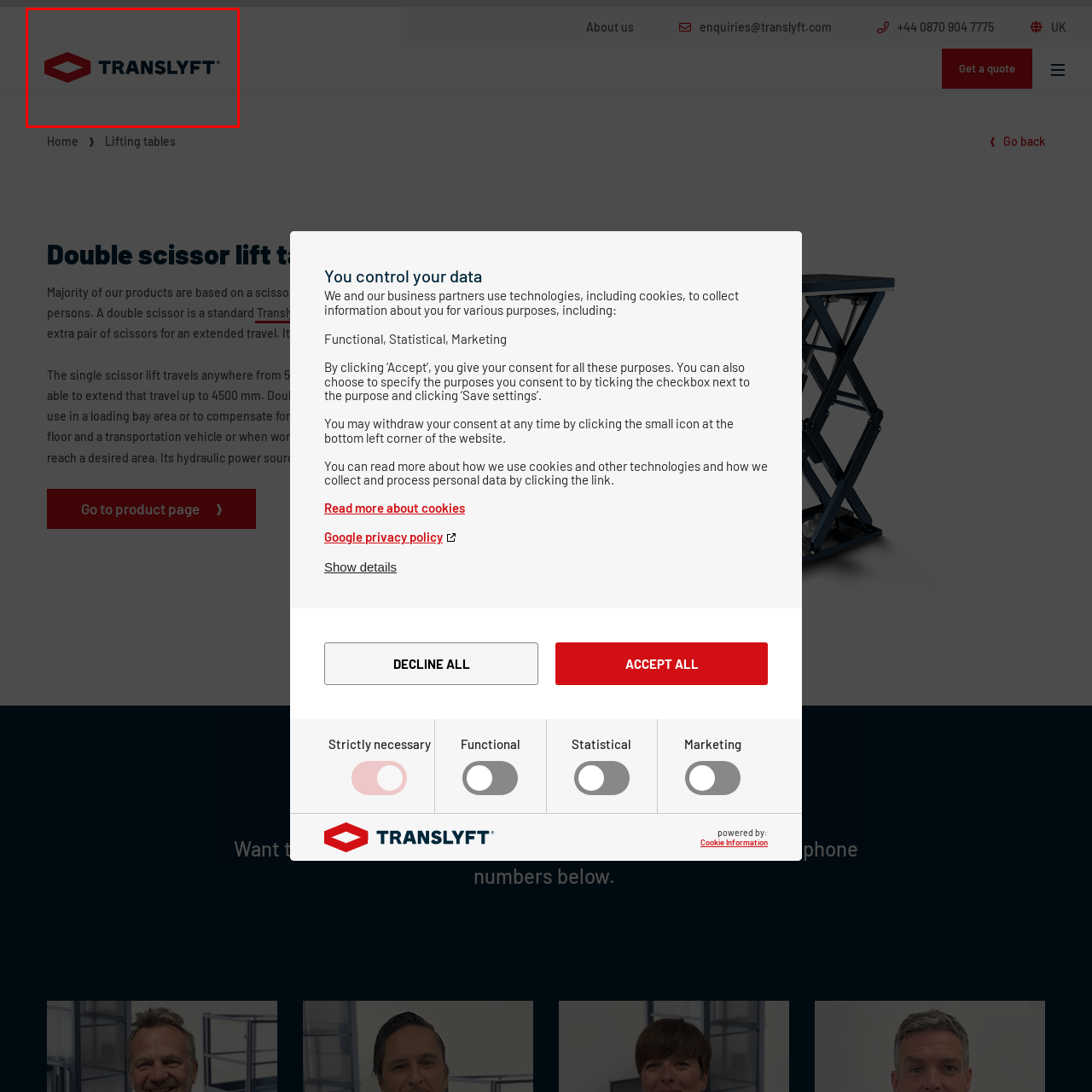What is the color of the stylized graphic?
Check the image inside the red boundary and answer the question using a single word or brief phrase.

Dark red